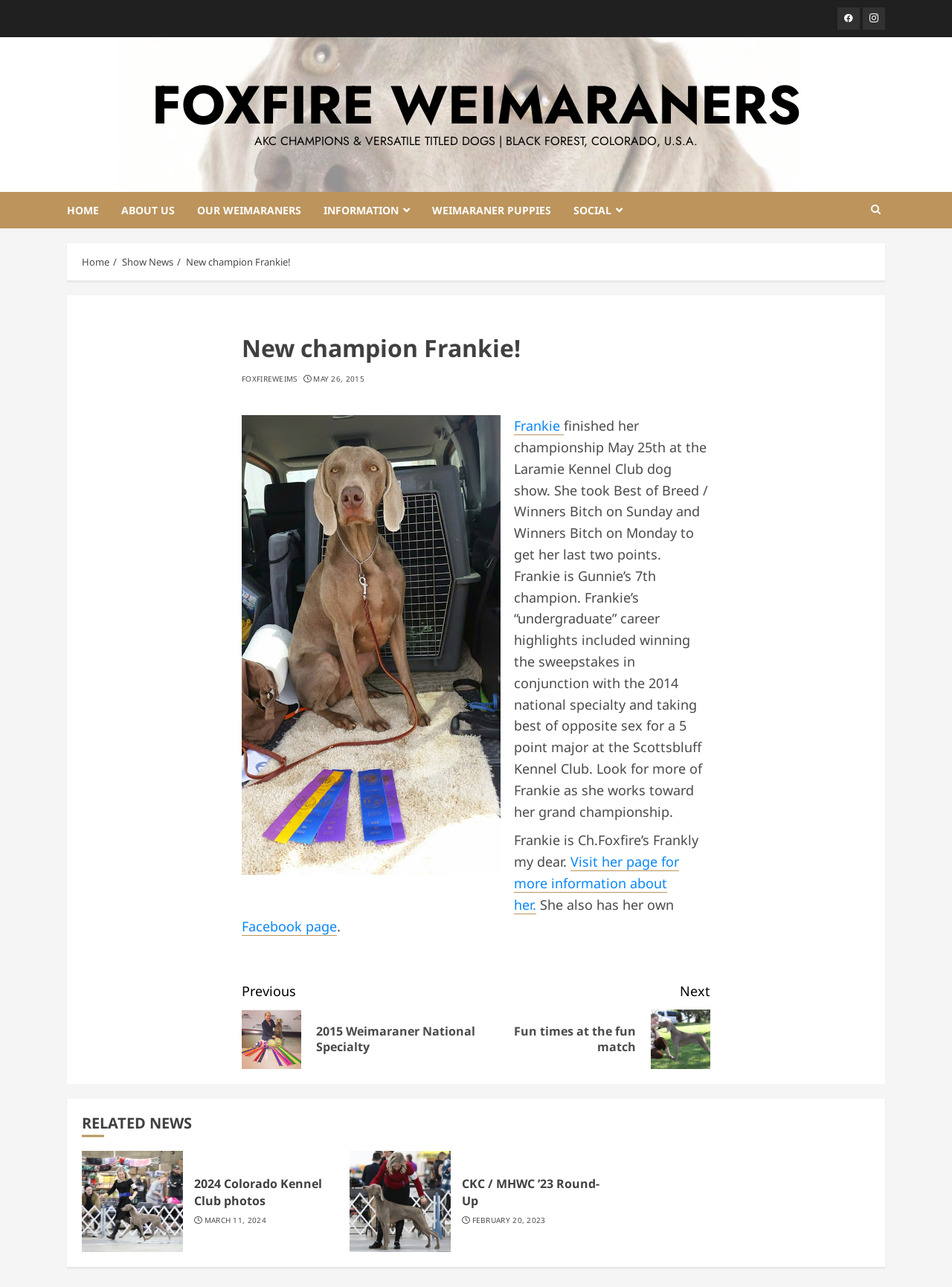Given the element description, predict the bounding box coordinates in the format (top-left x, top-left y, bottom-right x, bottom-right y). Make sure all values are between 0 and 1. Here is the element description: Home

[0.07, 0.149, 0.127, 0.177]